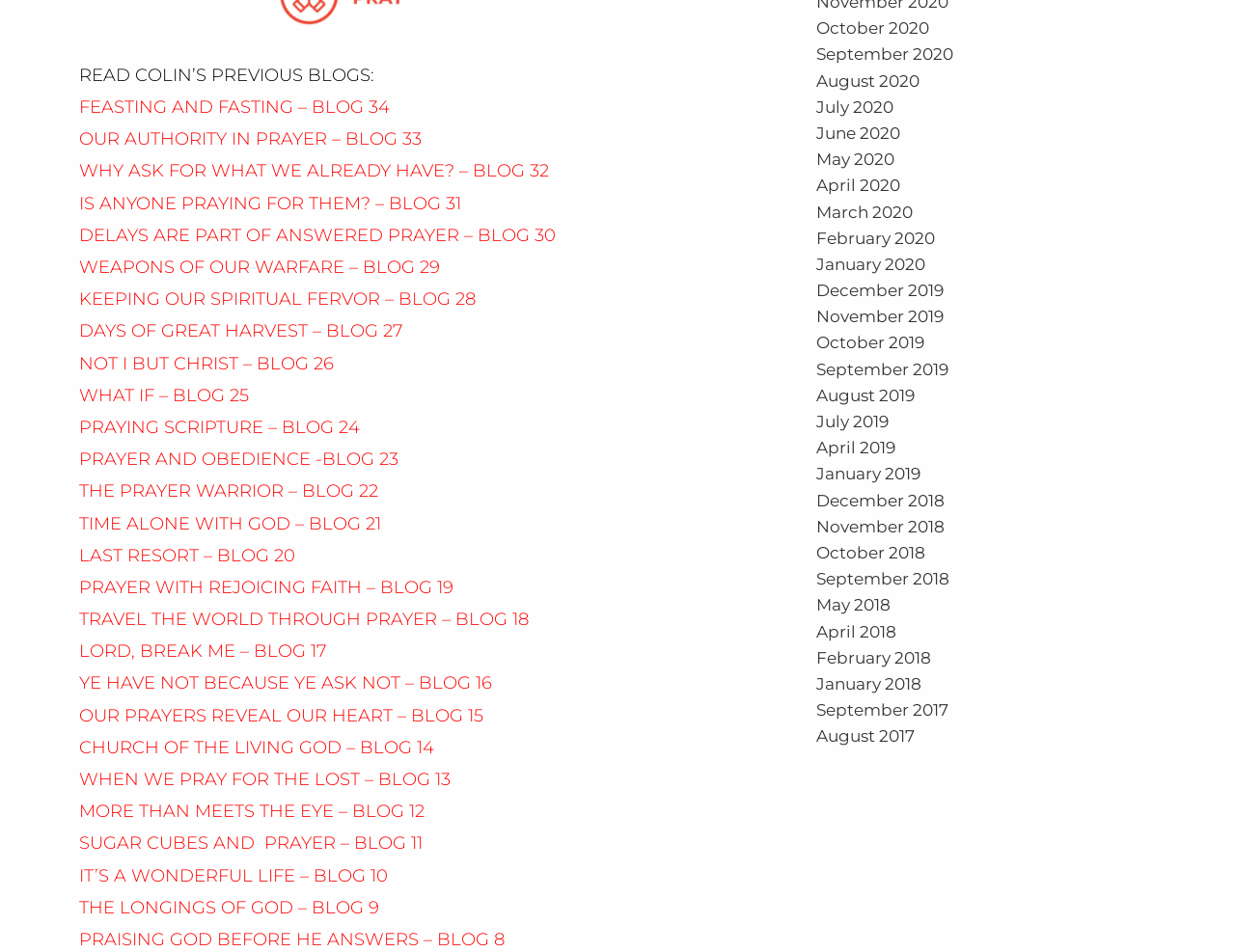What is the title of the blog with the link 'OUR AUTHORITY IN PRAYER – BLOG 33'?
Answer with a single word or short phrase according to what you see in the image.

OUR AUTHORITY IN PRAYER – BLOG 33